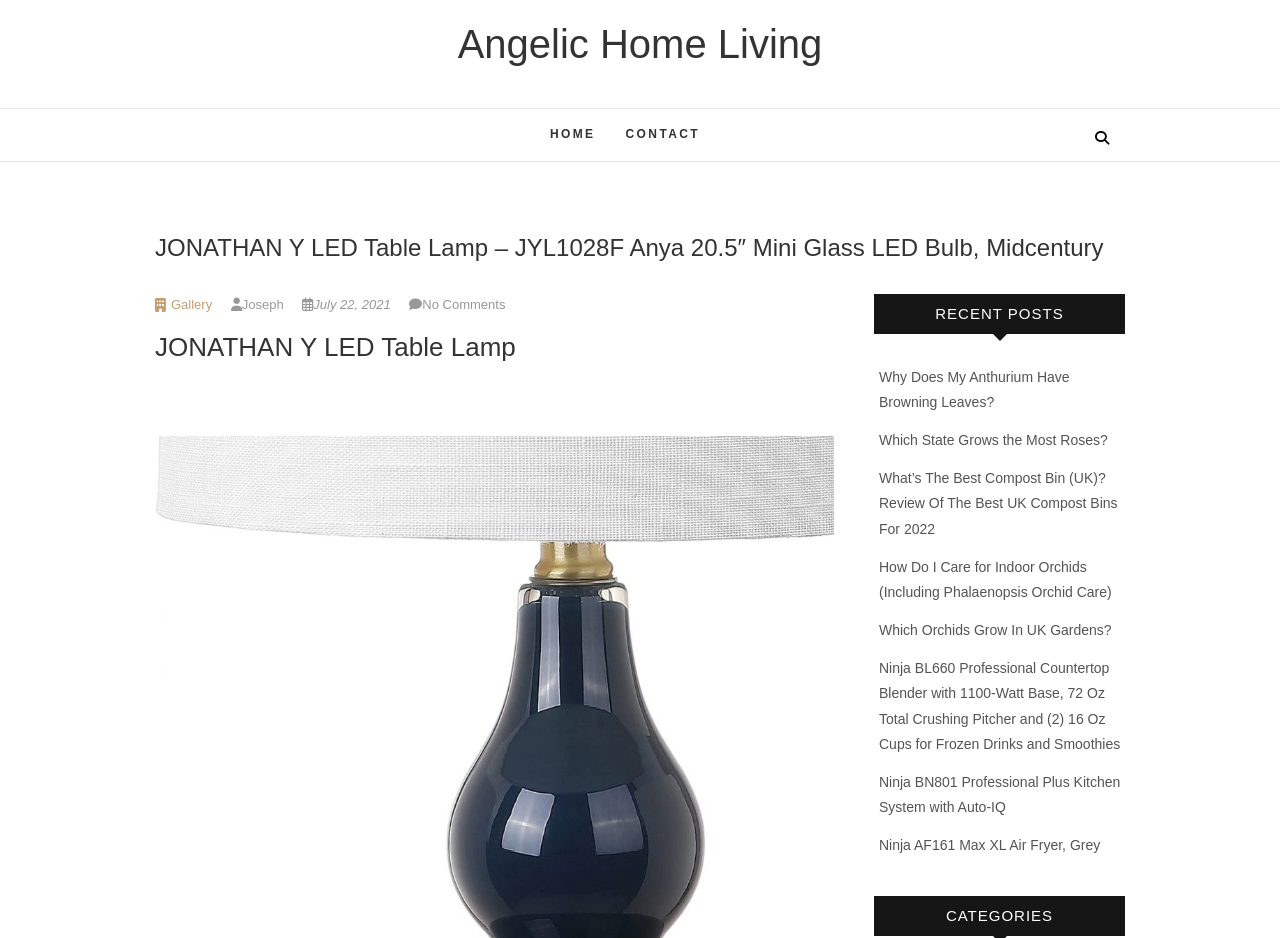Please give a one-word or short phrase response to the following question: 
What type of product is featured on this page?

LED Table Lamp